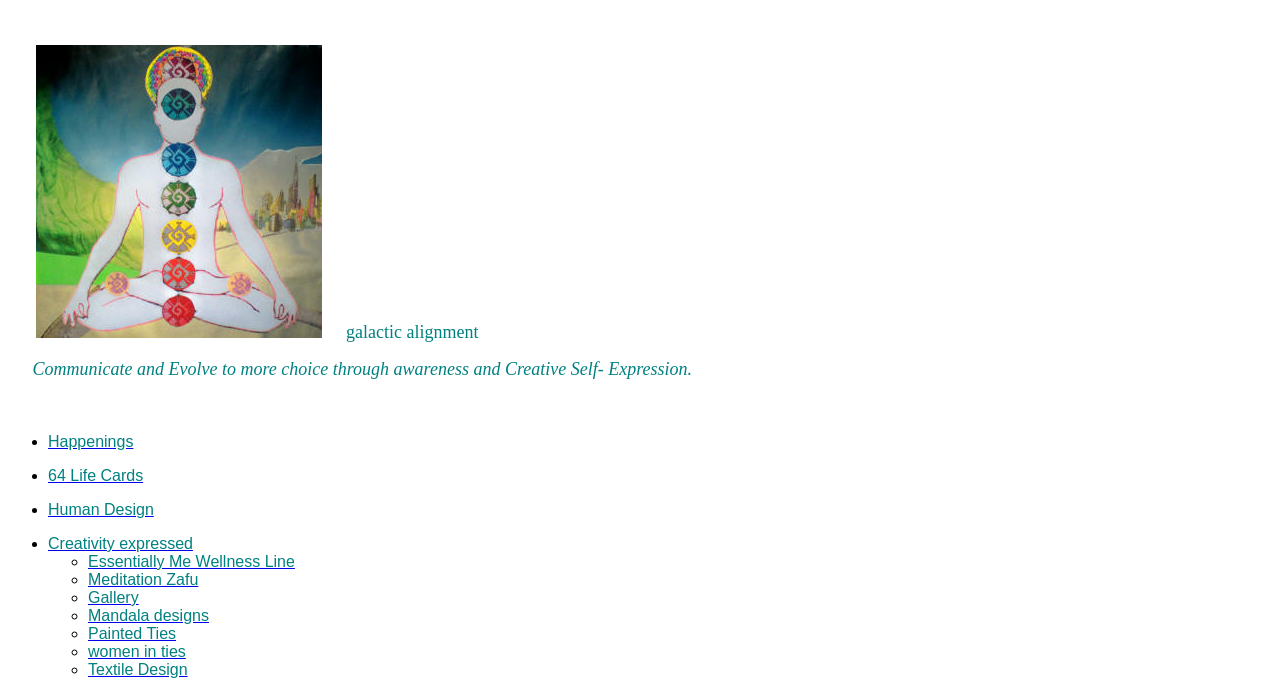Extract the bounding box coordinates for the UI element described as: "64 Life Cards".

[0.038, 0.673, 0.112, 0.697]